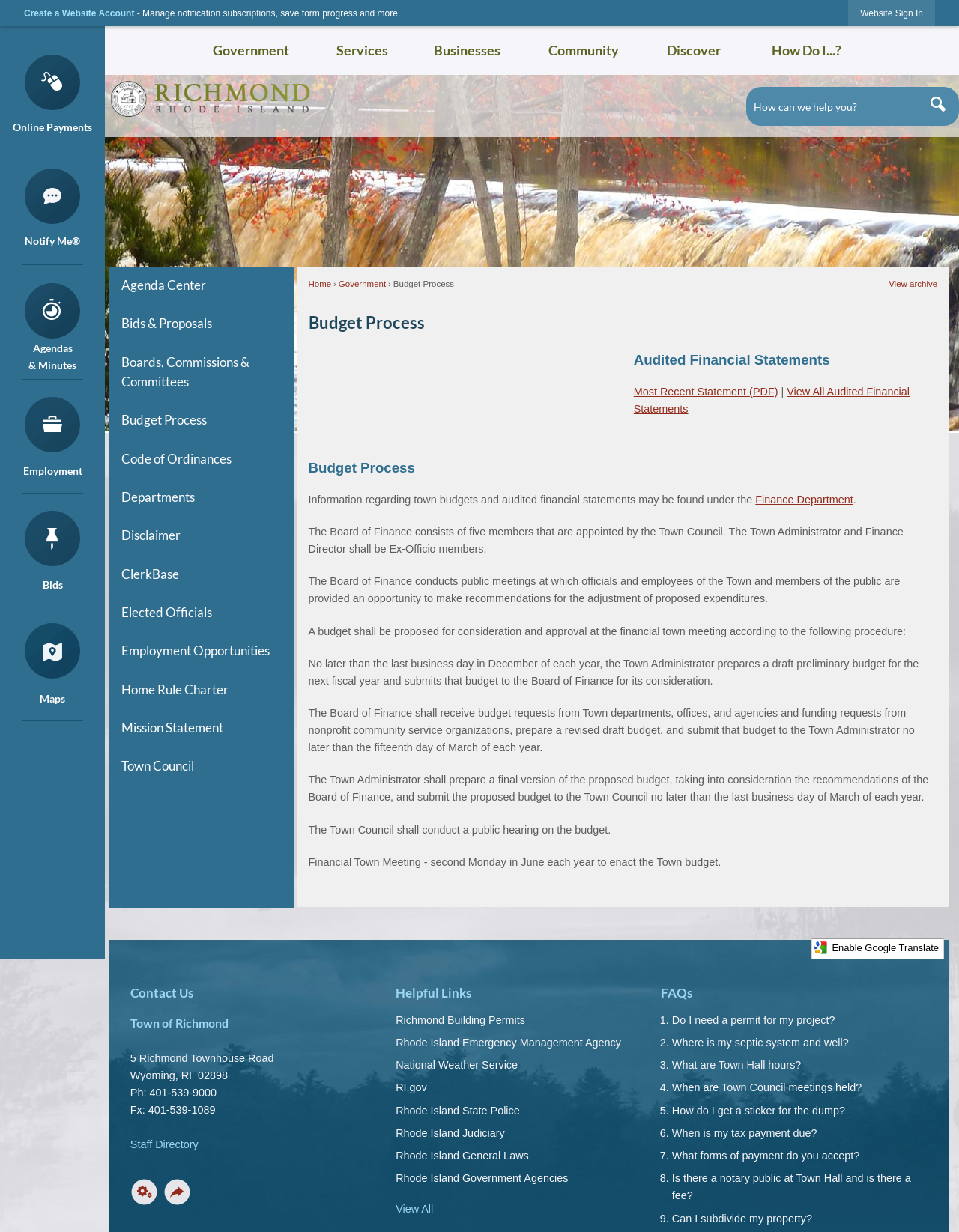Give a detailed account of the webpage, highlighting key information.

The webpage is about the budget process in the Town of Richmond, Rhode Island. At the top, there is a navigation menu with several options, including "Government", "Services", "Businesses", "Community", "Discover", and "How Do I...". Below this menu, there is a "Create a Website Account" button and a "Website Sign In" button.

On the left side of the page, there is a vertical menu with various options, including "Agenda Center", "Bids & Proposals", "Boards, Commissions & Committees", "Budget Process", "Code of Ordinances", "Departments", "Disclaimer", "ClerkBase", "Elected Officials", "Employment Opportunities", "Home Rule Charter", "Mission Statement", and "Town Council".

The main content of the page is divided into several sections. The first section is about the budget process, with a heading "Budget Process" and a brief description of the process. The second section is about audited financial statements, with a heading "Audited Financial Statements" and links to view the most recent statement and all audited financial statements.

The third section provides more detailed information about the budget process, including the roles of the Board of Finance and the Town Administrator, and the steps involved in preparing and approving the budget. This section also includes information about the Town Council's public hearing on the budget and the financial town meeting.

On the right side of the page, there is a search box and a "Contact Us" section, which includes the town's address, phone number, fax number, and a link to the staff directory. At the bottom of the page, there is a "Site Tools" button with a dropdown menu.